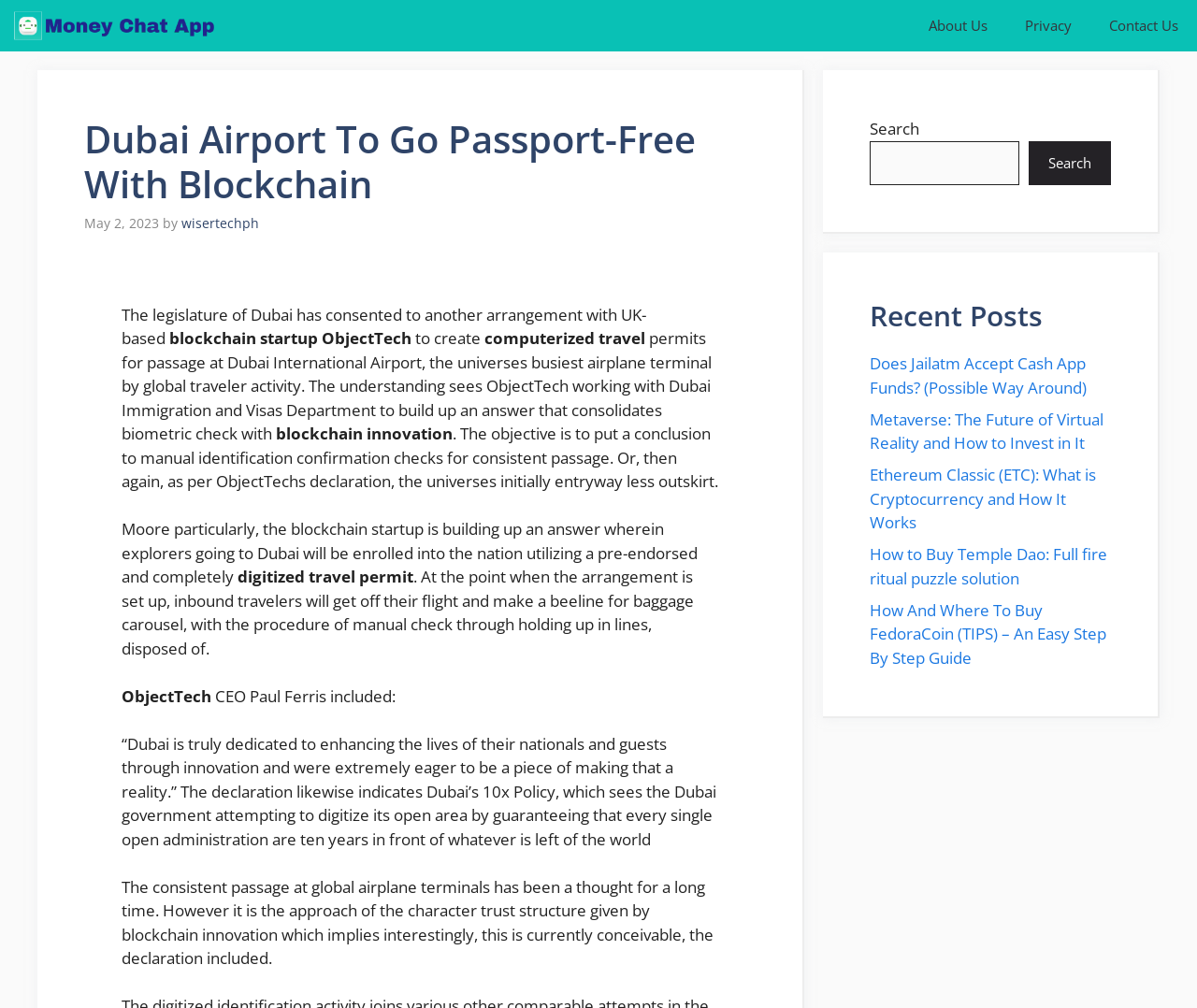Identify the bounding box coordinates for the UI element described by the following text: "Contact Us". Provide the coordinates as four float numbers between 0 and 1, in the format [left, top, right, bottom].

[0.911, 0.0, 1.0, 0.051]